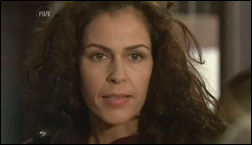Detail everything you observe in the image.

In this scene from the Australian television series "Neighbours," a close-up captures a moment featuring Saffron Jankievicz, portrayed by Shanyn Asmar. The character's intense expression suggests a pivotal moment in her storyline, possibly involving tension or conflict. With her curly hair framing her face and a piercing gaze, Saffron appears engaged in a serious conversation. The episode, identified as 5791, showcases the complexities and emotional depth of the characters in their interconnected lives. The dramatic tension is palpable, embodying the show's themes of relationships, intrigue, and personal struggle.